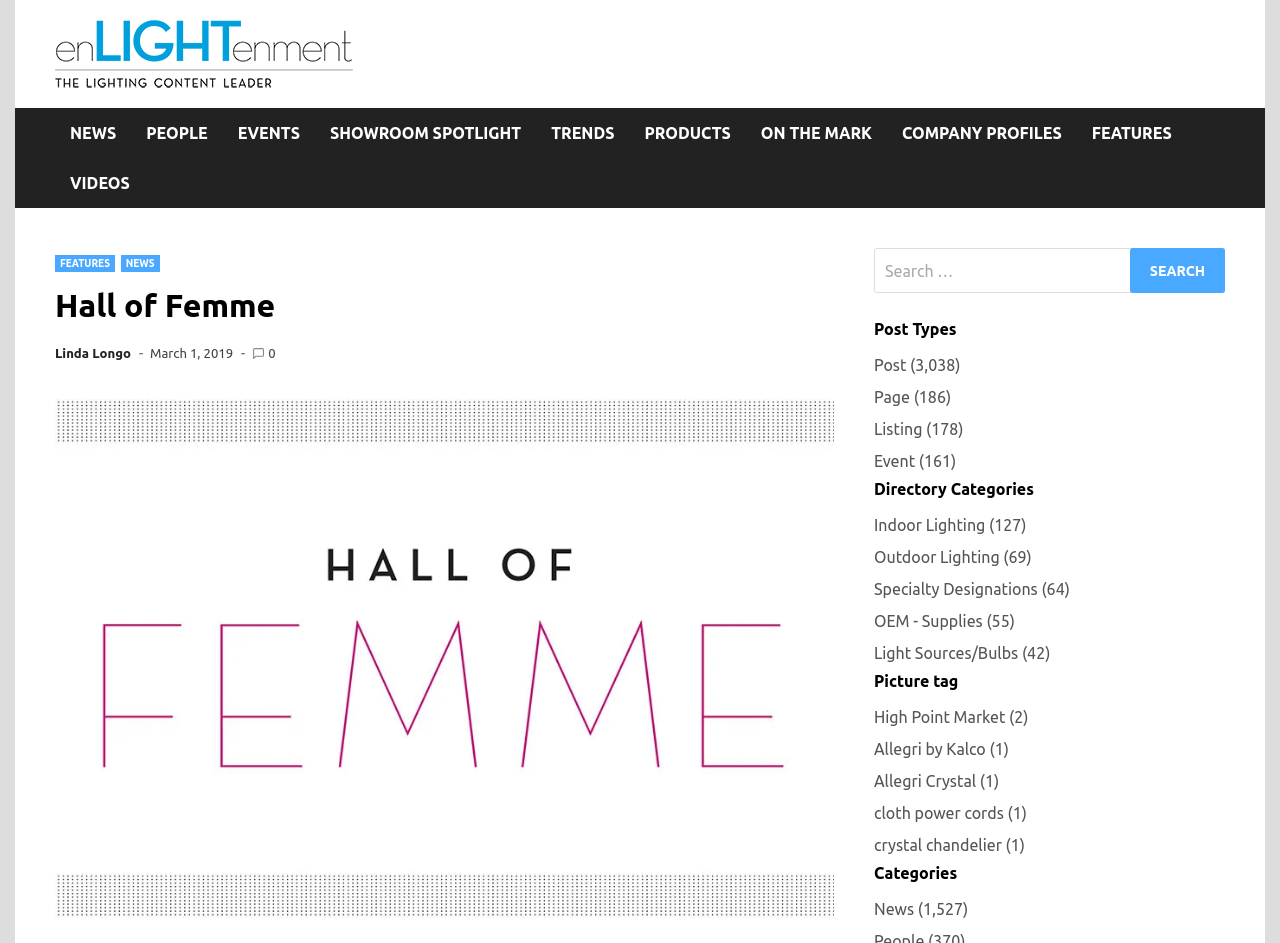Given the description of the UI element: "People", predict the bounding box coordinates in the form of [left, top, right, bottom], with each value being a float between 0 and 1.

[0.103, 0.115, 0.174, 0.168]